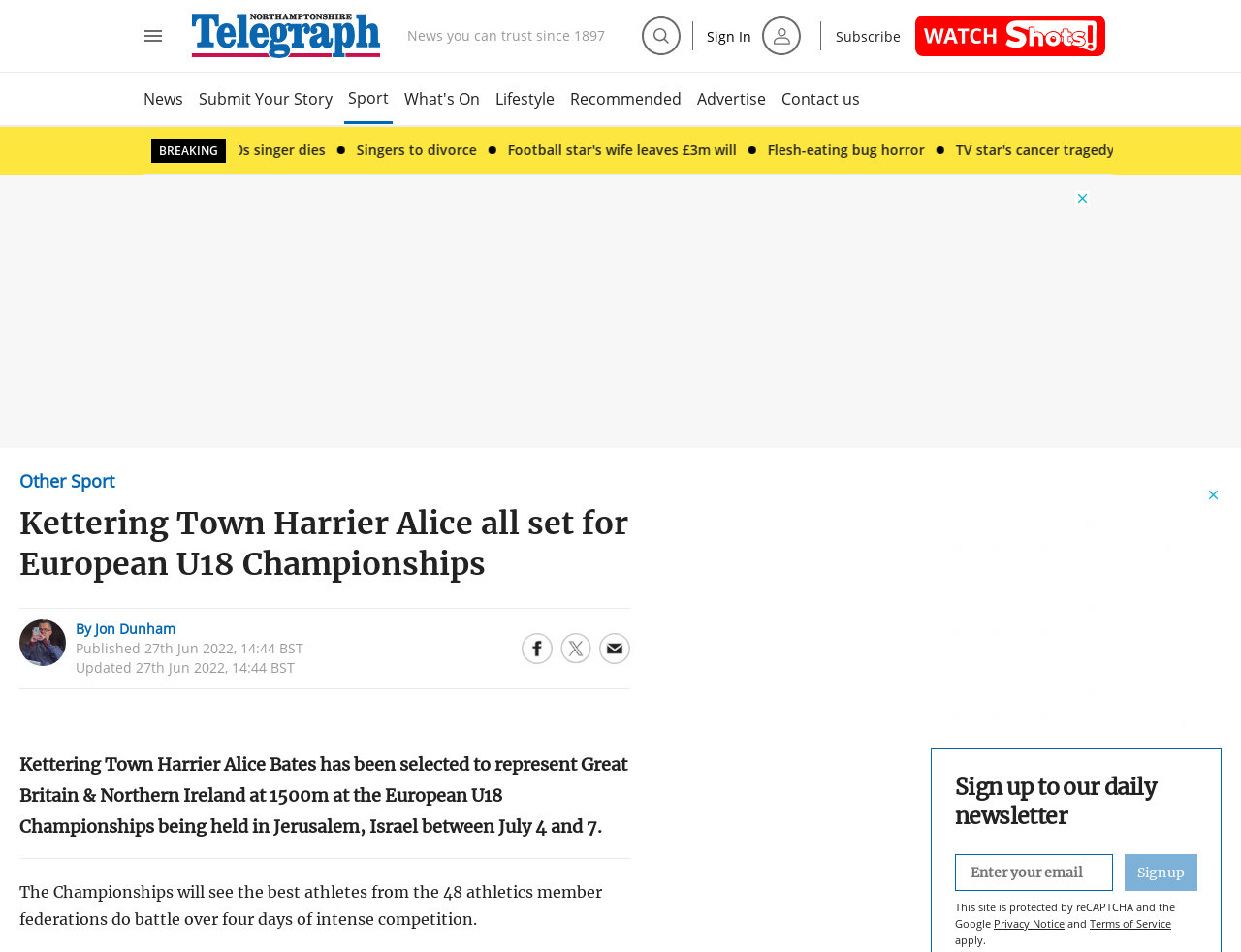Please provide a detailed answer to the question below based on the screenshot: 
What is the event Alice Bates is participating in?

The event Alice Bates is participating in can be found in the main heading of the webpage, which is 'Kettering Town Harrier Alice all set for European U18 Championships'. The phrase 'European U18 Championships' indicates the event she is participating in.